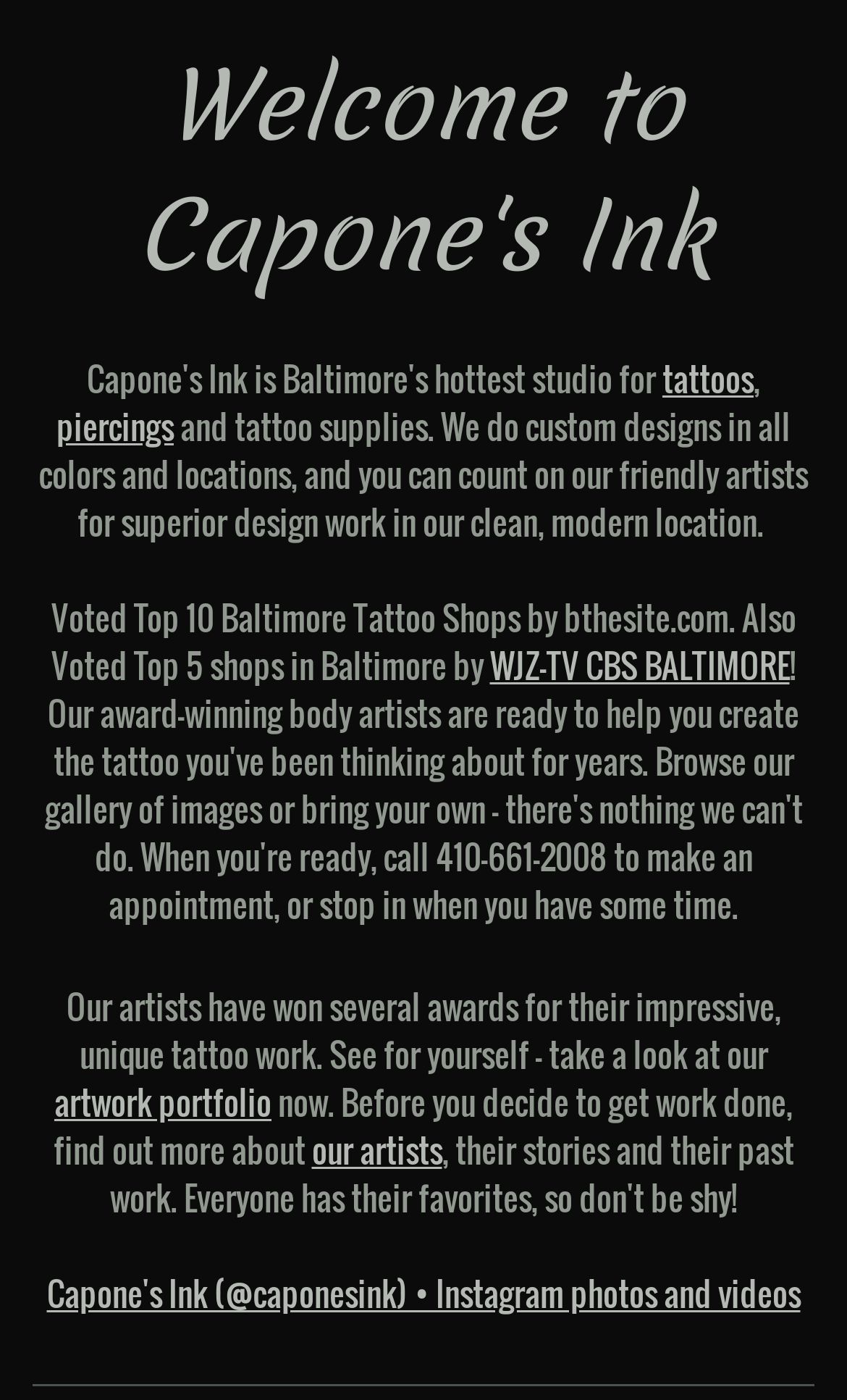Can you find the bounding box coordinates for the UI element given this description: "our artists"? Provide the coordinates as four float numbers between 0 and 1: [left, top, right, bottom].

[0.368, 0.803, 0.522, 0.837]